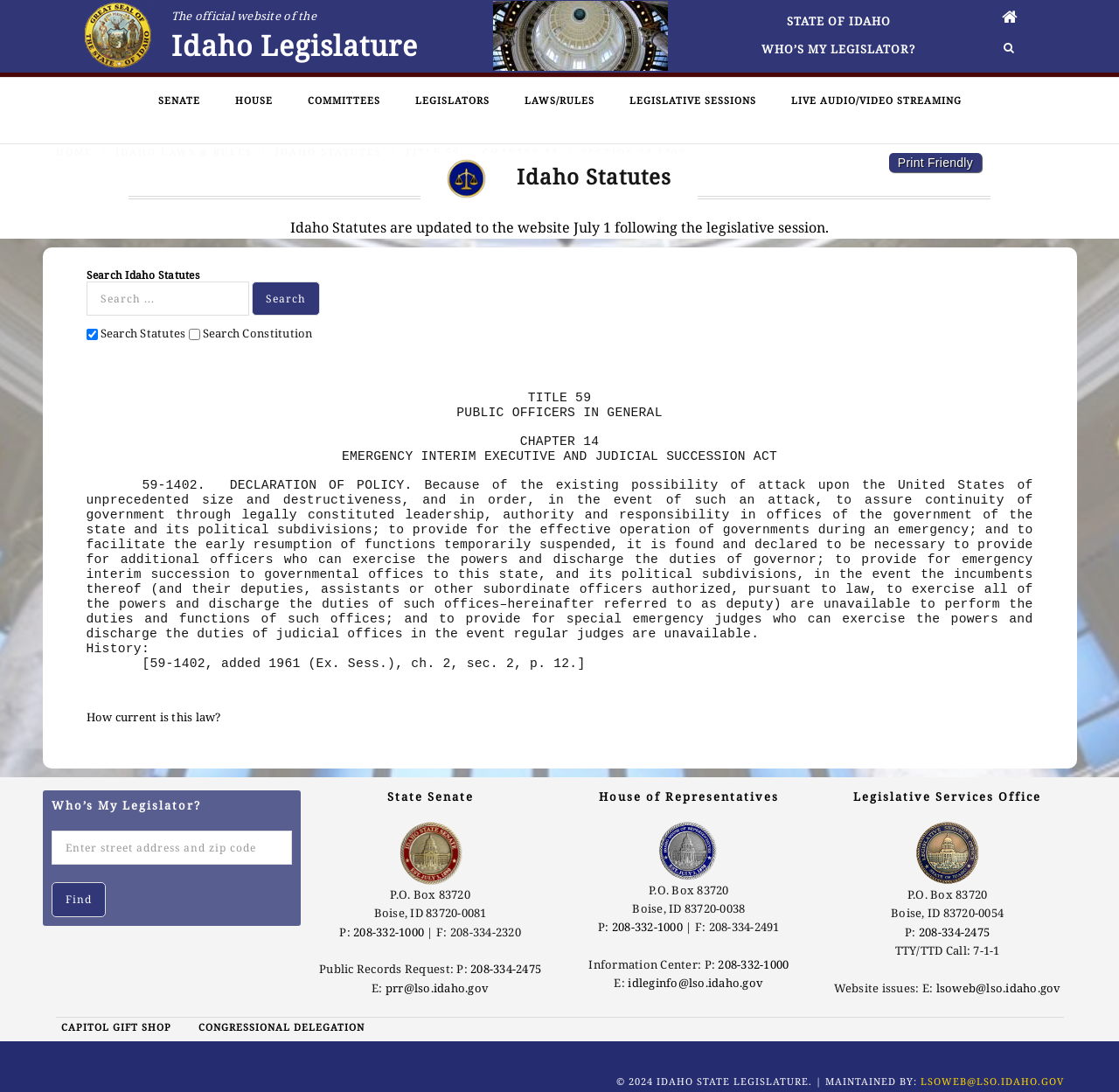Please specify the bounding box coordinates of the clickable region to carry out the following instruction: "Search Idaho Statutes". The coordinates should be four float numbers between 0 and 1, in the format [left, top, right, bottom].

[0.077, 0.247, 0.286, 0.322]